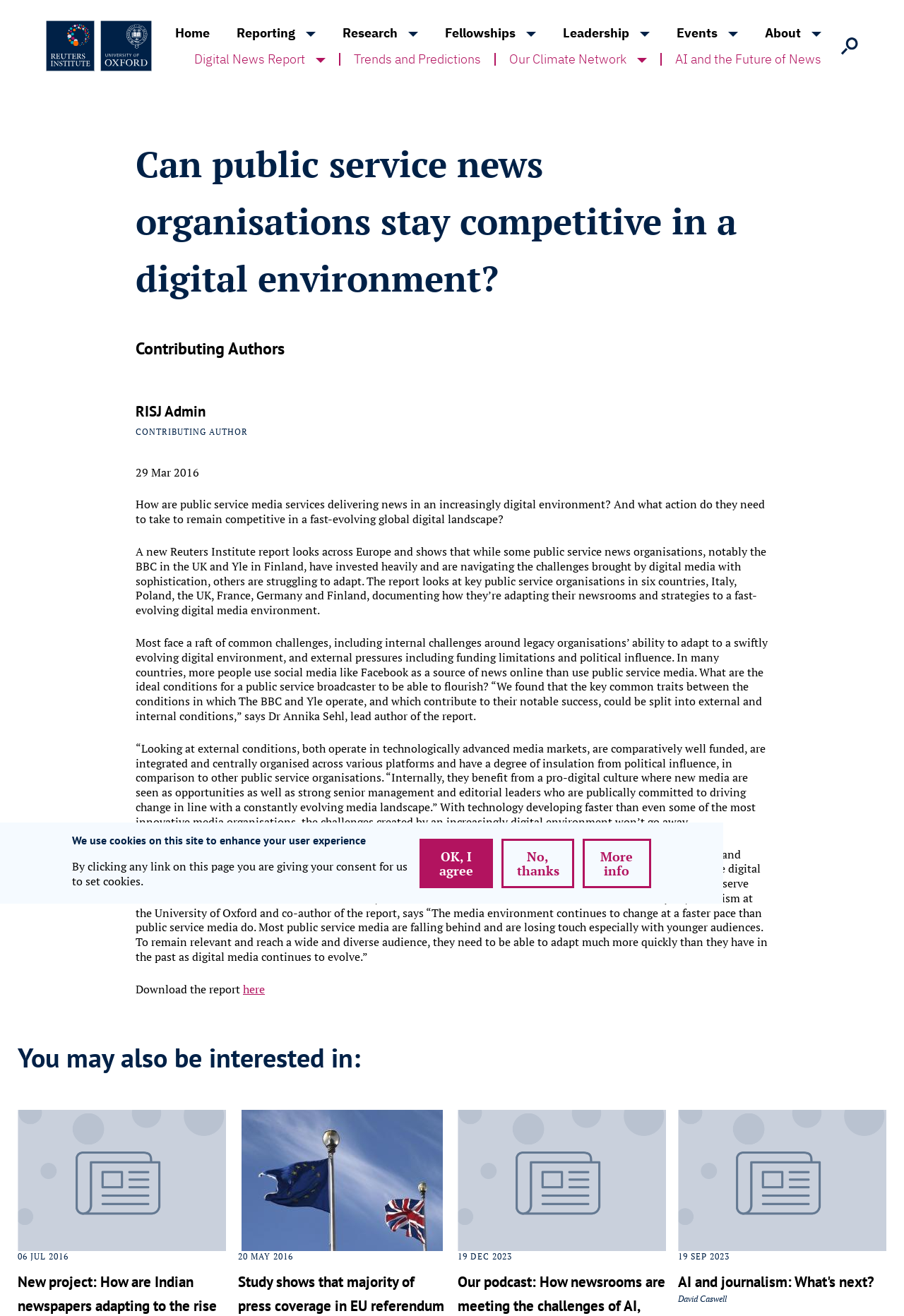Please predict the bounding box coordinates (top-left x, top-left y, bottom-right x, bottom-right y) for the UI element in the screenshot that fits the description: Home

None